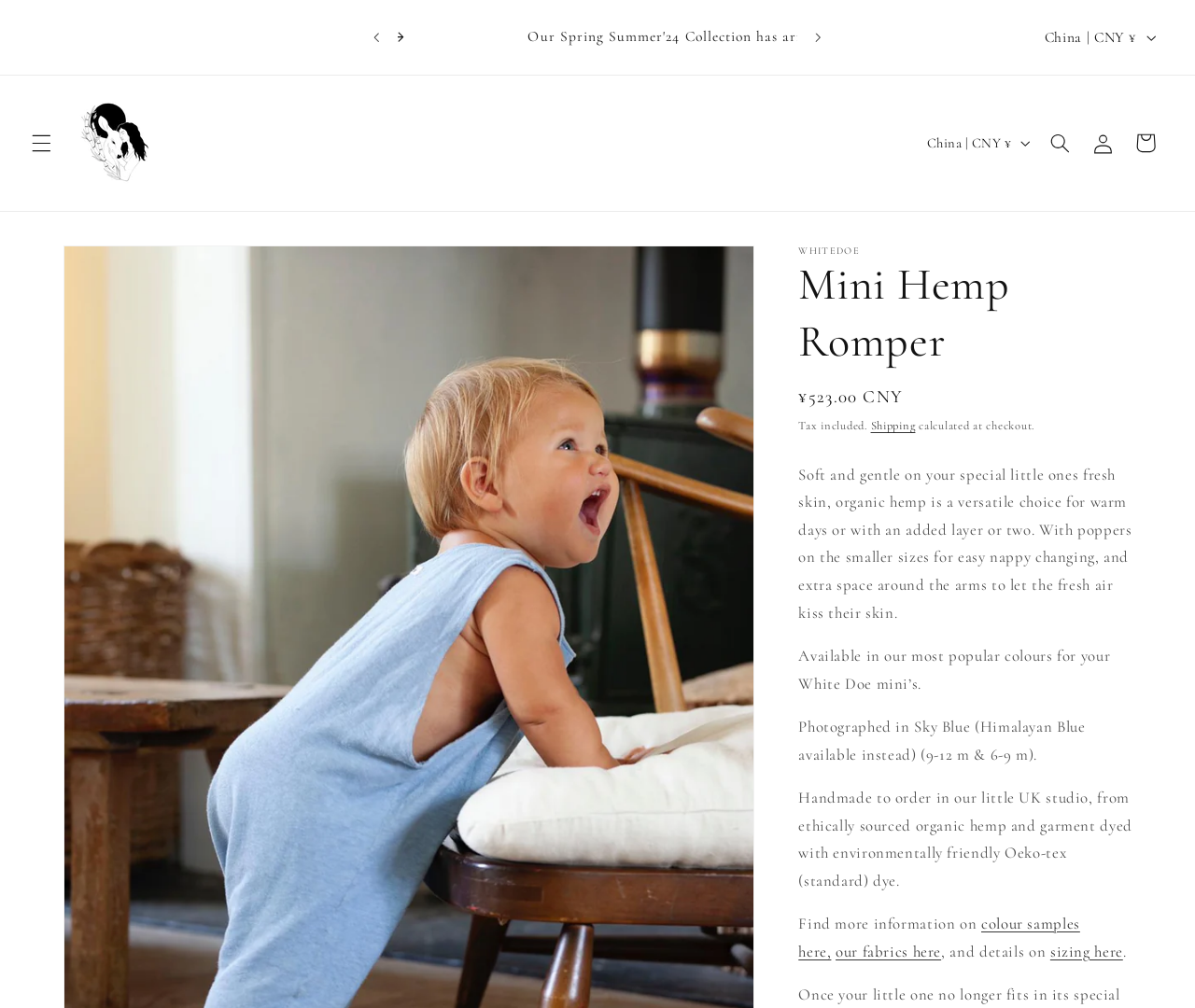Please determine the bounding box coordinates for the UI element described as: "China | CNY ¥".

[0.864, 0.019, 0.974, 0.056]